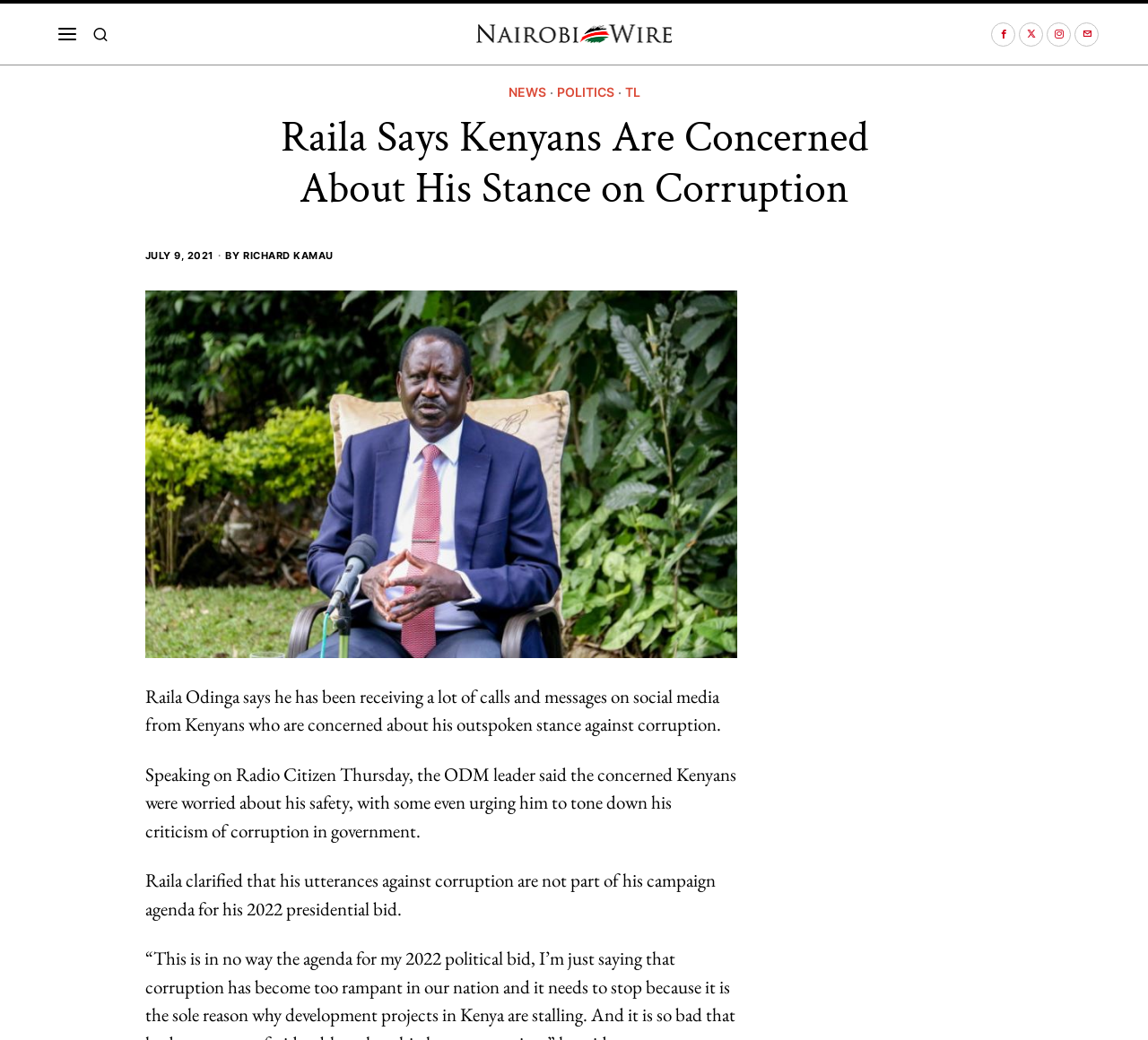Please specify the bounding box coordinates of the region to click in order to perform the following instruction: "Click on Facebook".

[0.863, 0.021, 0.884, 0.044]